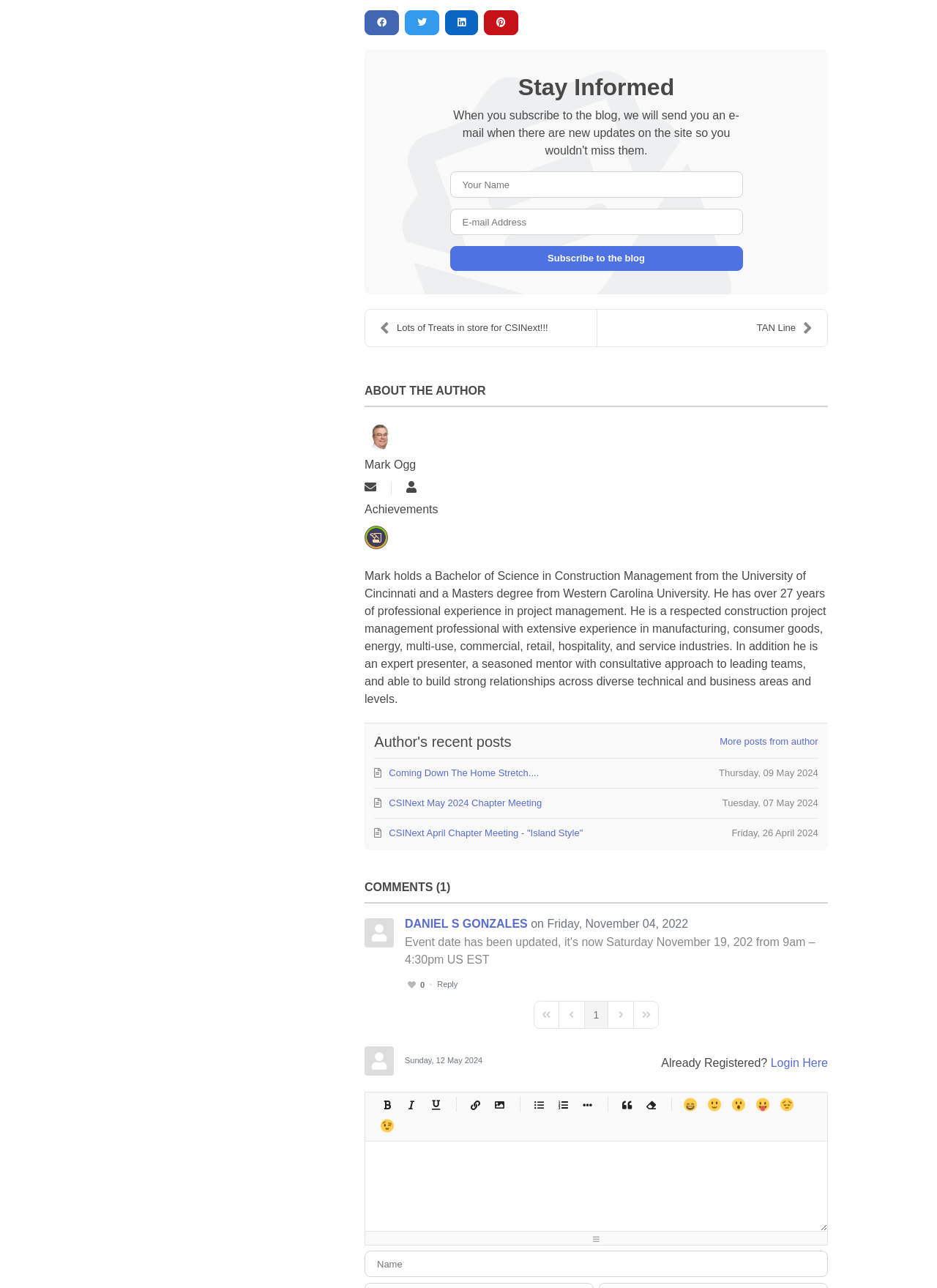Locate the bounding box coordinates of the clickable part needed for the task: "Enter your name".

[0.48, 0.133, 0.793, 0.154]